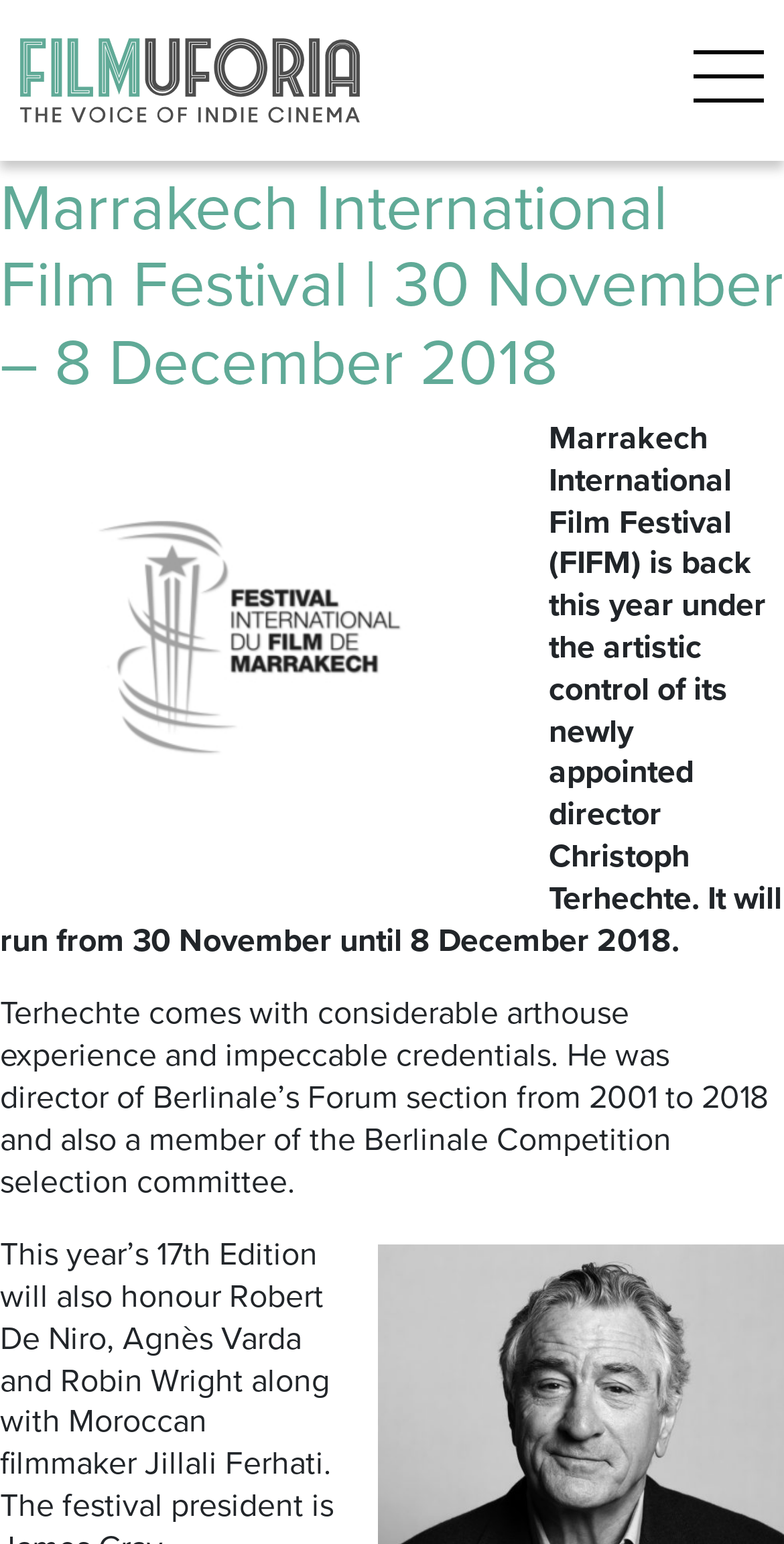Provide an in-depth caption for the webpage.

The webpage is about AGNES VARDA Archives on Filmuforia. At the top, there are two links, one on the left and one on the right. Below them, there is a main heading that reads "Posts Tagged ‘AGNES VARDA’". 

Underneath the main heading, there is a subheading that reads "Marrakech International Film Festival | 30 November – 8 December 2018", which is also a clickable link. Below this subheading, there are two paragraphs of text. The first paragraph describes the Marrakech International Film Festival, mentioning its dates and new director, Christoph Terhechte. The second paragraph provides more information about Terhechte's background and experience in the film industry.